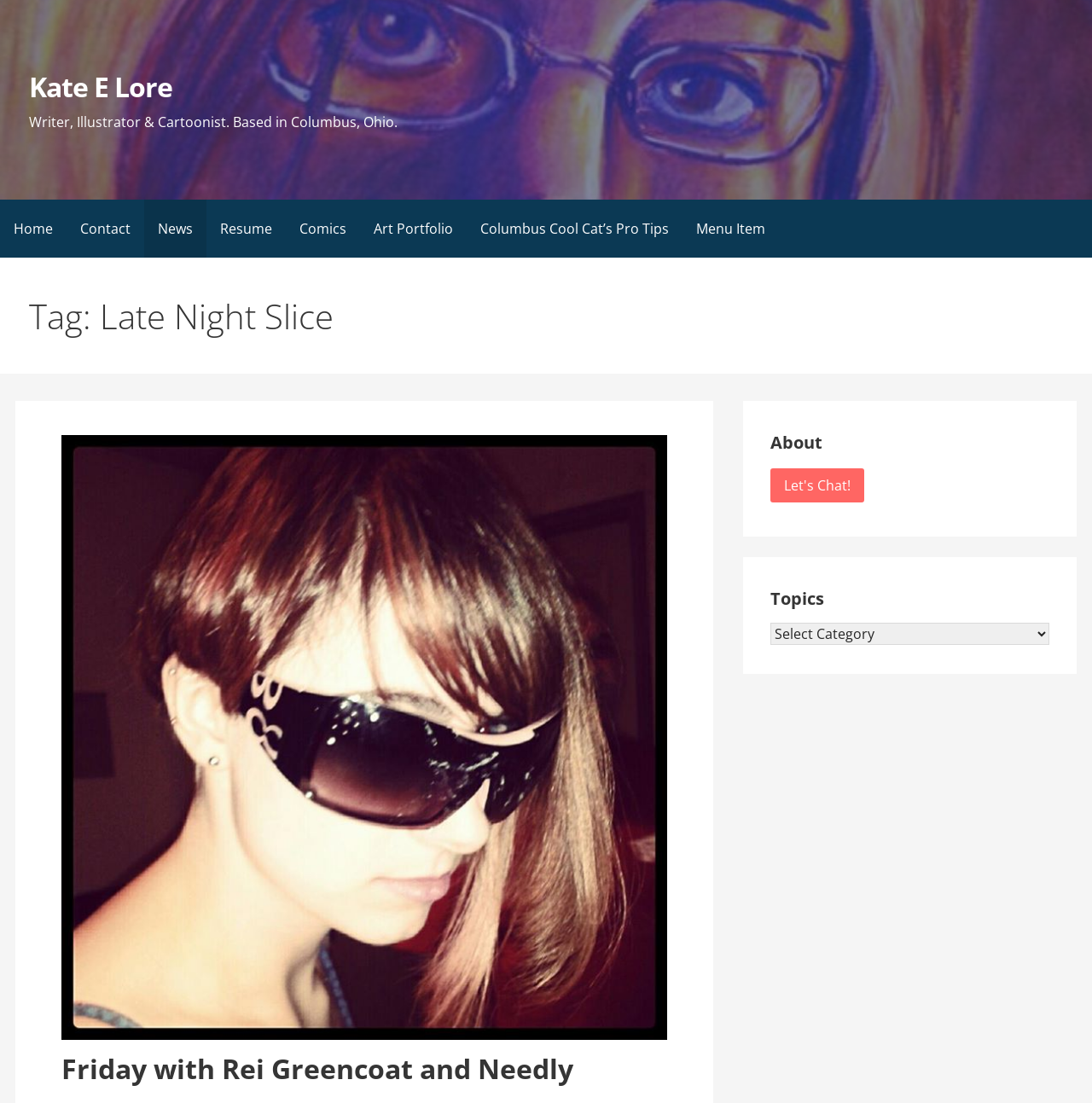For the element described, predict the bounding box coordinates as (top-left x, top-left y, bottom-right x, bottom-right y). All values should be between 0 and 1. Element description: Columbus Cool Cat’s Pro Tips

[0.427, 0.181, 0.625, 0.233]